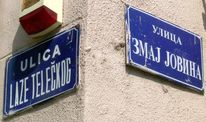Where are the street signs positioned?
Answer with a single word or short phrase according to what you see in the image.

At the corner